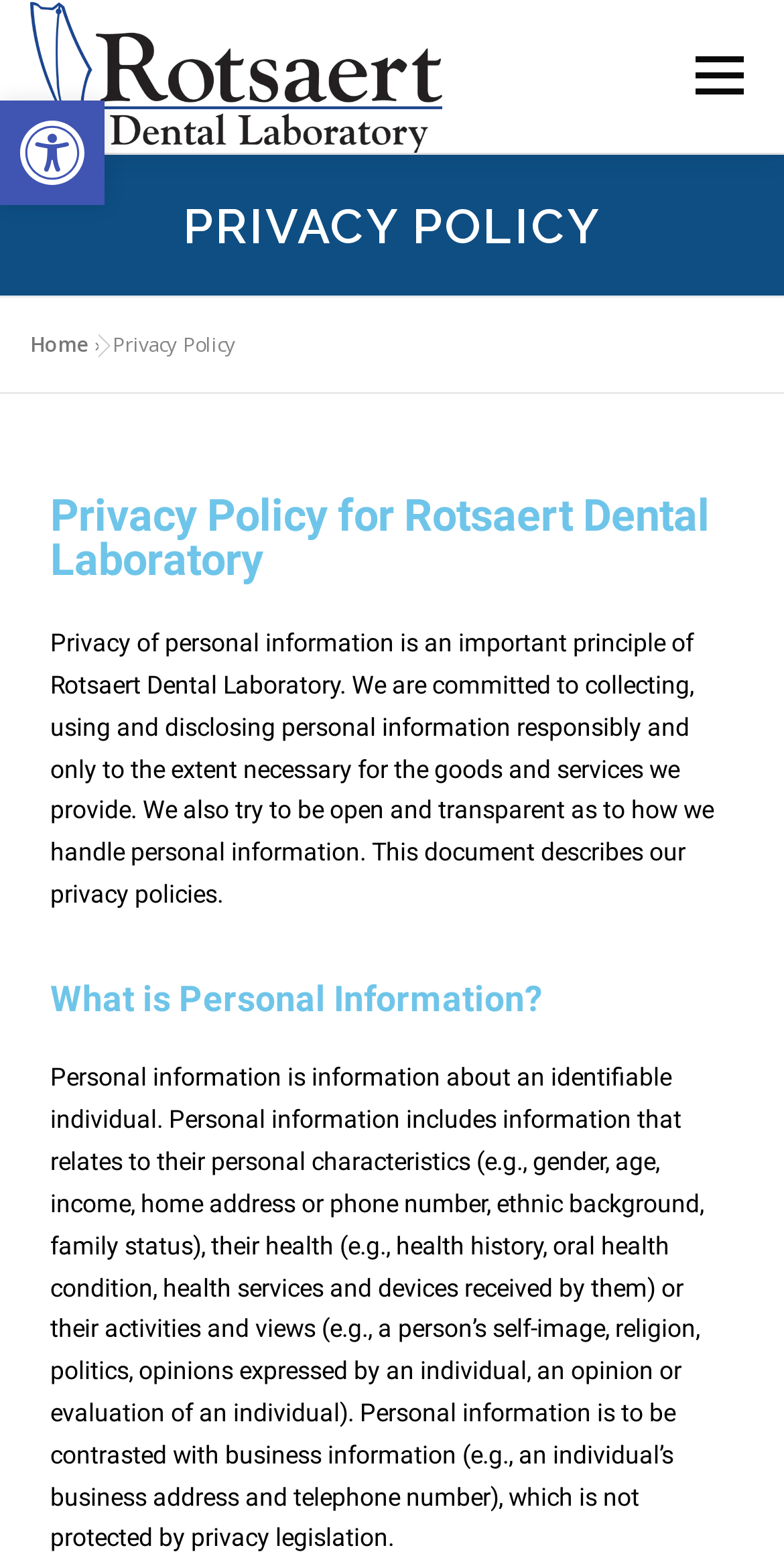What is the purpose of the 'SEND US A CASE' link?
Give a one-word or short phrase answer based on the image.

To upload files or send photos